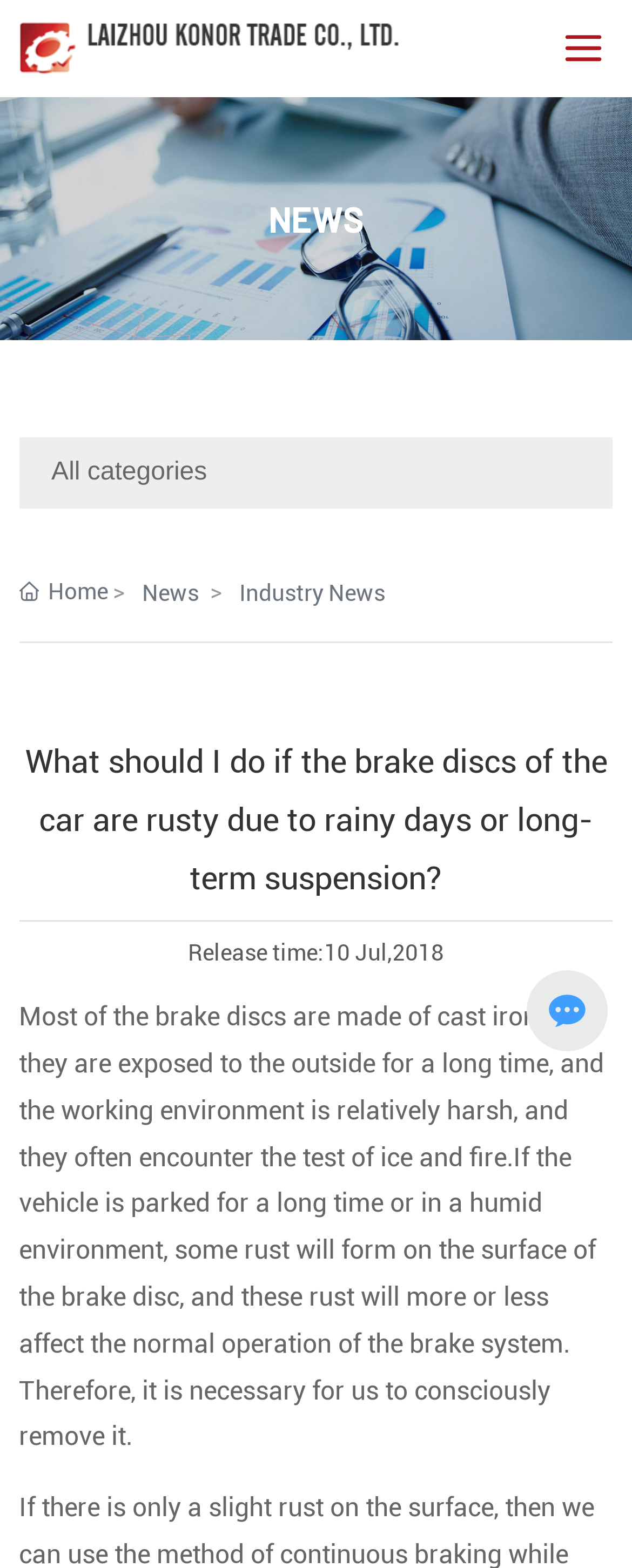Based on the image, please elaborate on the answer to the following question:
What is the effect of rust on the brake system?

The effect of rust on the brake system can be determined by reading the content of the news article. The article states that '...these rust will more or less affect the normal operation of the brake system.'. This sentence clearly indicates that rust has a negative impact on the normal operation of the brake system.